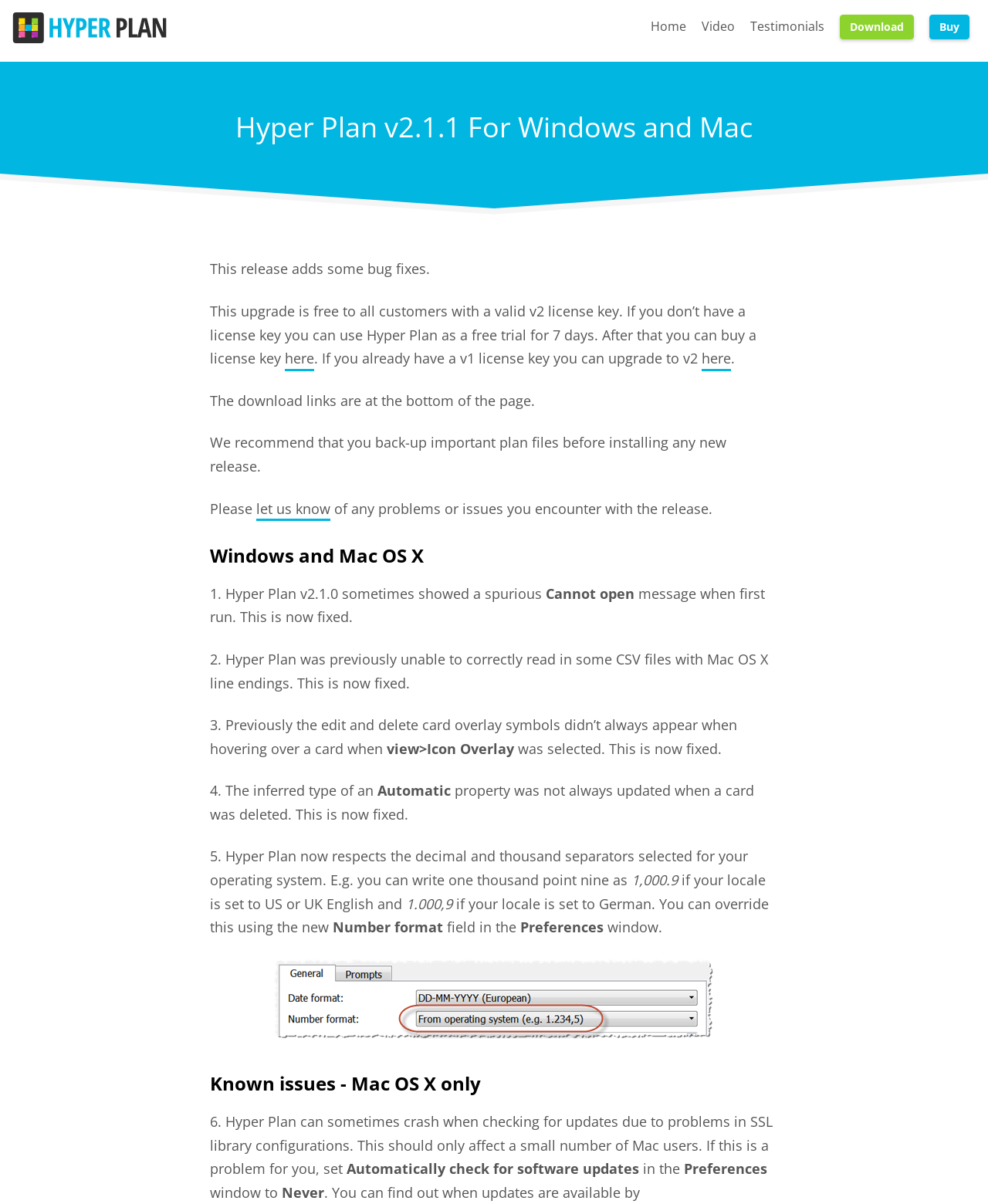Provide your answer to the question using just one word or phrase: How many bug fixes are mentioned in the release notes?

5